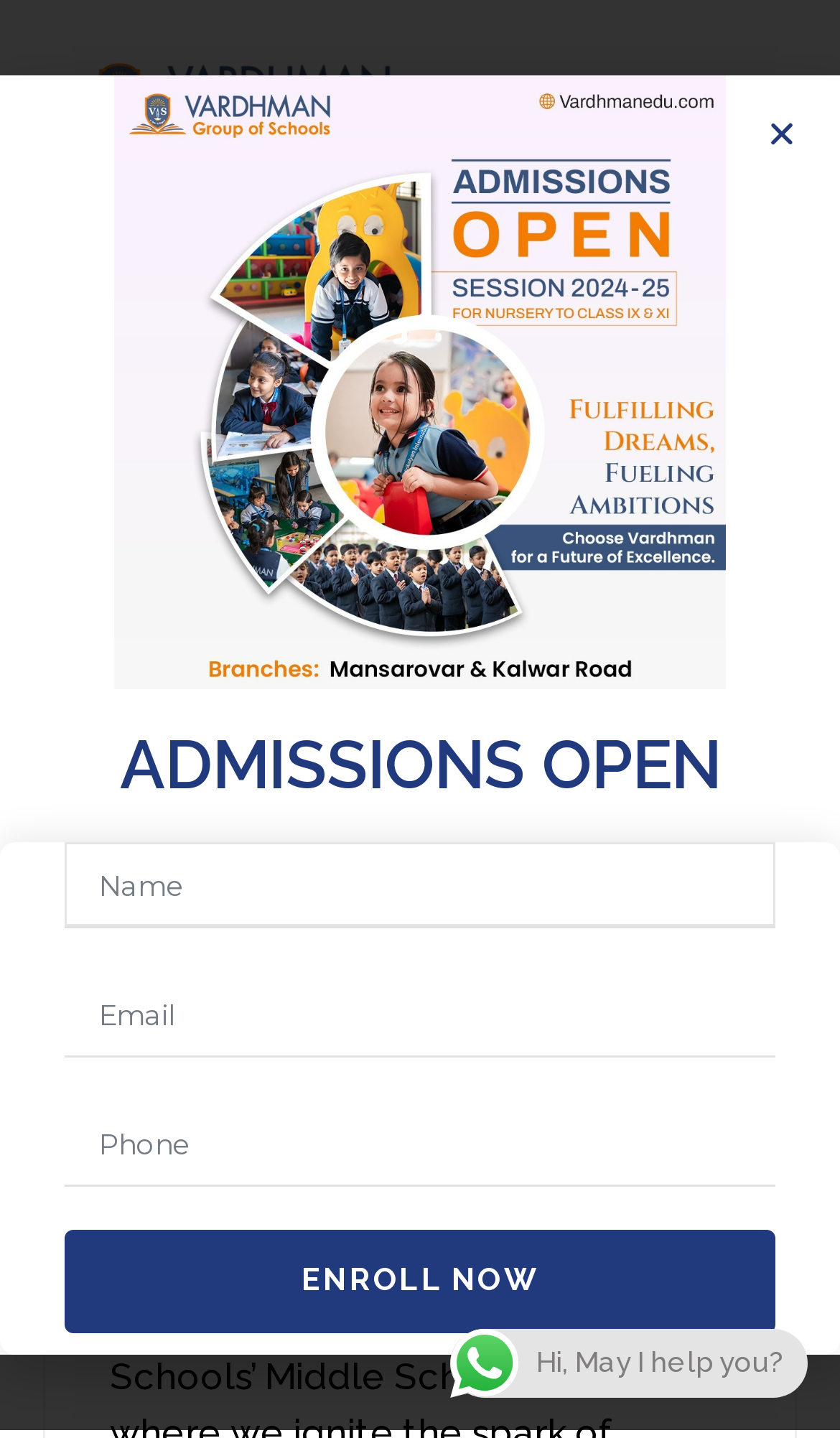Convey a detailed summary of the webpage, mentioning all key elements.

The webpage is about Middle School Education at Vardhman Group of Schools. At the top left, there is a link, and next to it, a button labeled "Menu Toggle". Below these elements, there is a heading that reads "Middle". 

Further down, there is a prominent heading that spans most of the width of the page, stating "Middle School Education at Vardhman Group of Schools: Nurturing the Inquisitive Minds". 

On the bottom right, there is an image, accompanied by a piece of text that says "Hi, May I help you?". 

The main content of the page is divided into two sections. On the left, there is a section with a heading "ADMISSIONS OPEN" in a prominent font. Below this heading, there is a form with four fields: "Name", "Email", "Phone", and an "ENROLL NOW" button. The "Name" field is currently focused. 

On the top right, there is a "Close" button.